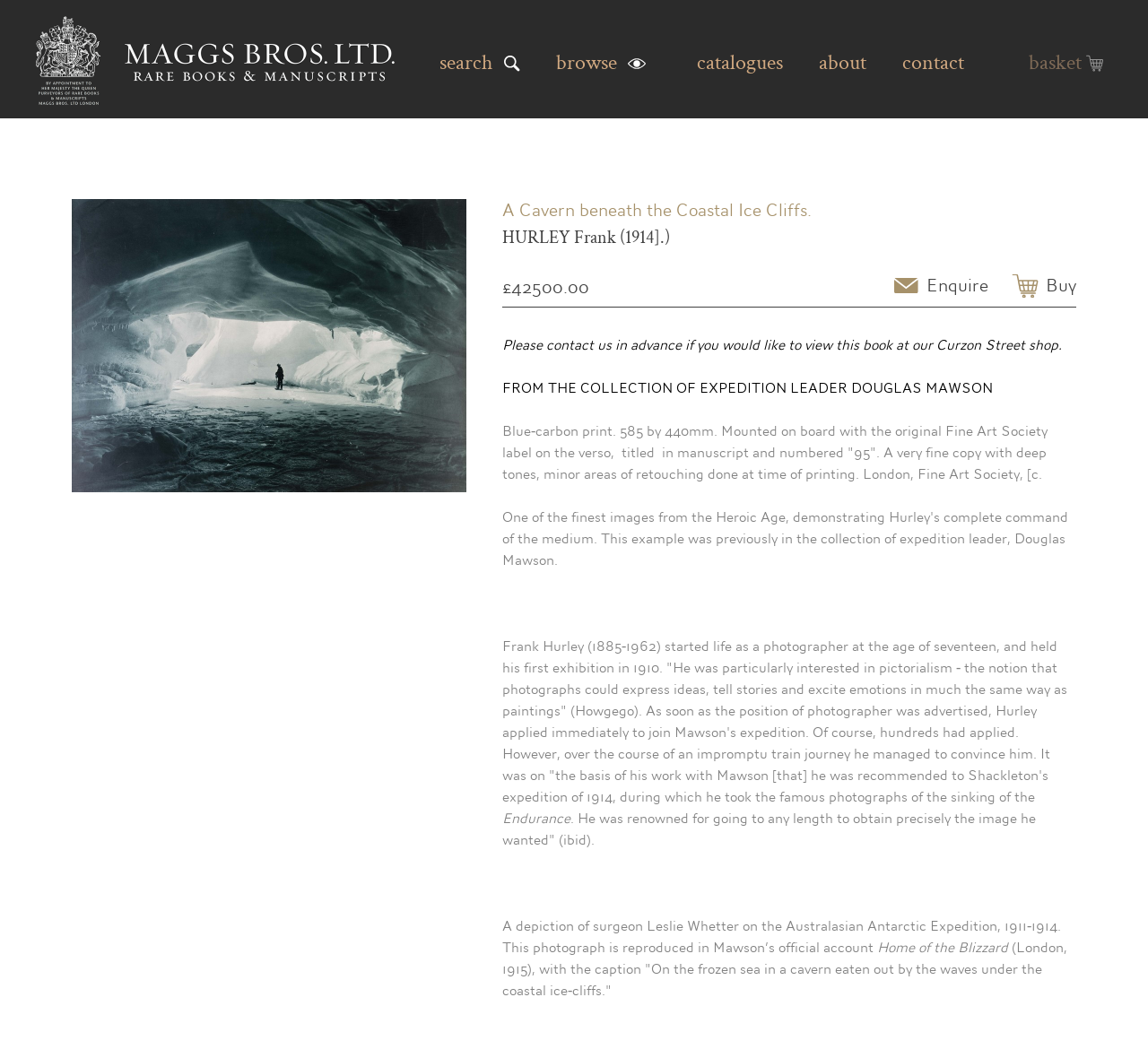Construct a comprehensive caption that outlines the webpage's structure and content.

This webpage appears to be a product page for a rare book or photograph, specifically a blue-carbon print titled "A Cavern beneath the Coastal Ice Cliffs" by Frank Hurley. 

At the top of the page, there are several links to navigate to other parts of the website, including "Maggs Bros Ltd", "catalogues", "about", and "contact". There are also three buttons: "search", "browse", and "basket". 

Below these navigation links and buttons, the title of the book "A Cavern beneath the Coastal Ice Cliffs" is prominently displayed, along with the author's name "HURLEY Frank" and a price of "£42500.00". 

To the right of the title, there is an "Enquire" link and a "Buy" button. Below the title, there is a block of text describing the book, including its provenance from the collection of expedition leader Douglas Mawson, its size, and its condition. 

Further down the page, there is a biography of Frank Hurley, describing his early life as a photographer, his work with Mawson's expedition, and his later work with Shackleton's expedition. The biography also mentions his famous photographs of the sinking of the Endurance. 

The page also includes several other paragraphs of text, including a description of a photograph of surgeon Leslie Whetter on the Australasian Antarctic Expedition, and a mention of the book "Home of the Blizzard" by Mawson.